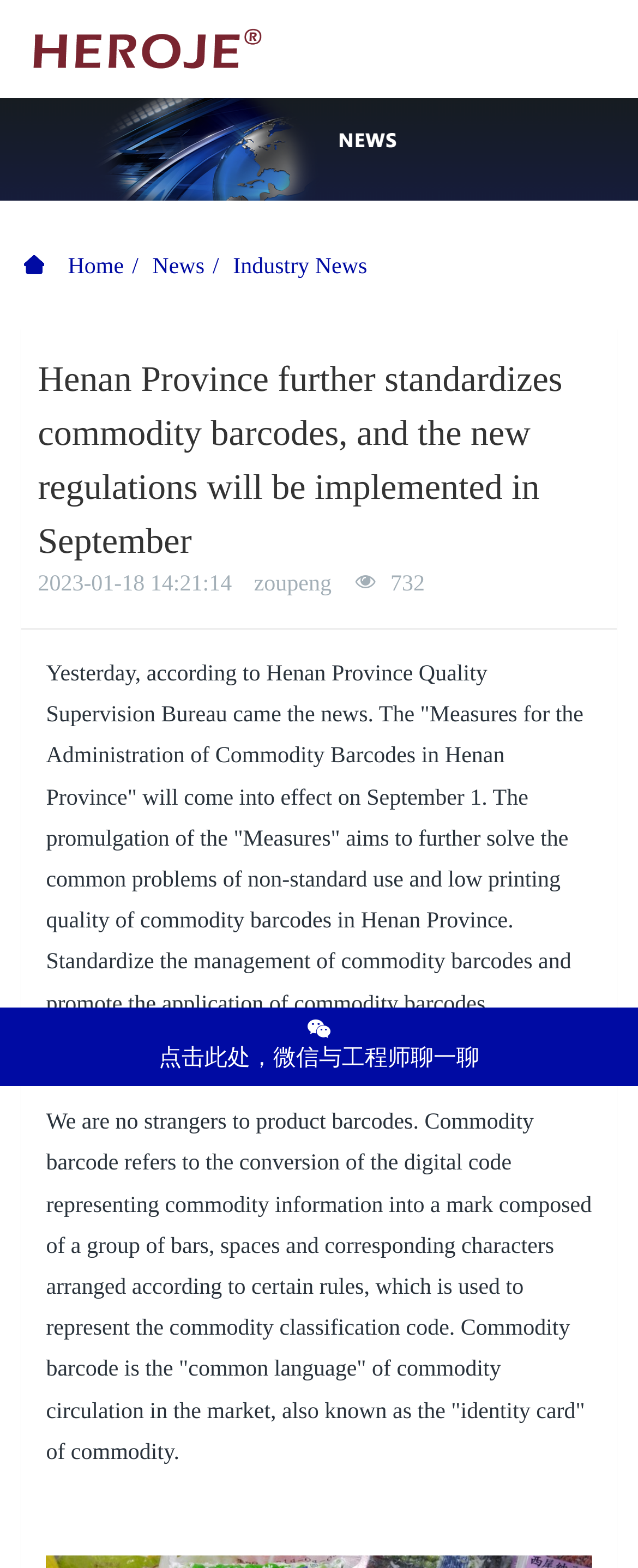What is the author of the news article?
Examine the image and give a concise answer in one word or a short phrase.

zoupeng